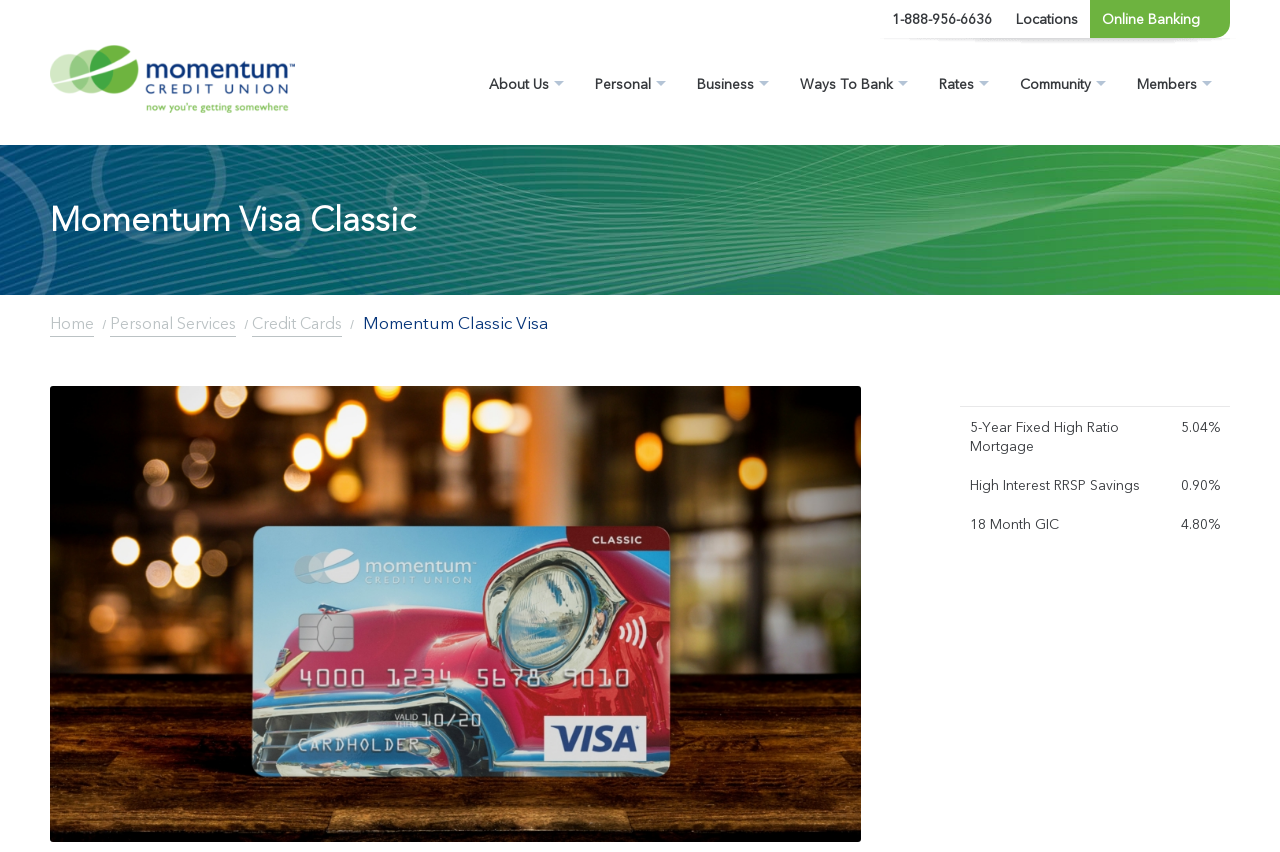Please find the bounding box for the following UI element description. Provide the coordinates in (top-left x, top-left y, bottom-right x, bottom-right y) format, with values between 0 and 1: Ways To Bank

[0.615, 0.045, 0.723, 0.15]